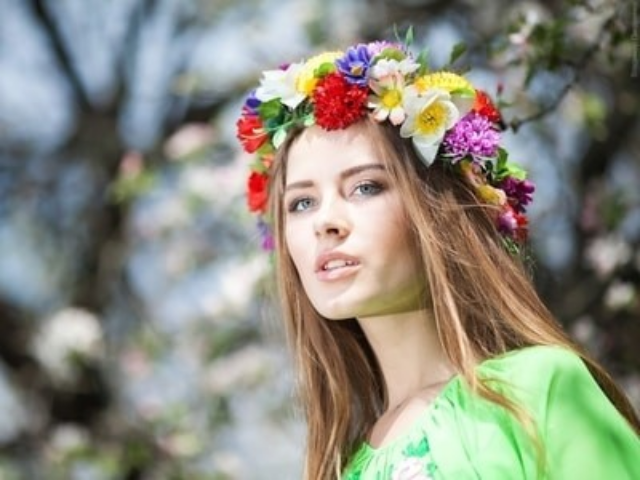What is the woman wearing on her hair?
Please give a well-detailed answer to the question.

The caption describes the woman's hair as being 'adorned with a vibrant floral crown made of various flowers in bright colors', which indicates that she is wearing a crown made of flowers on her hair.